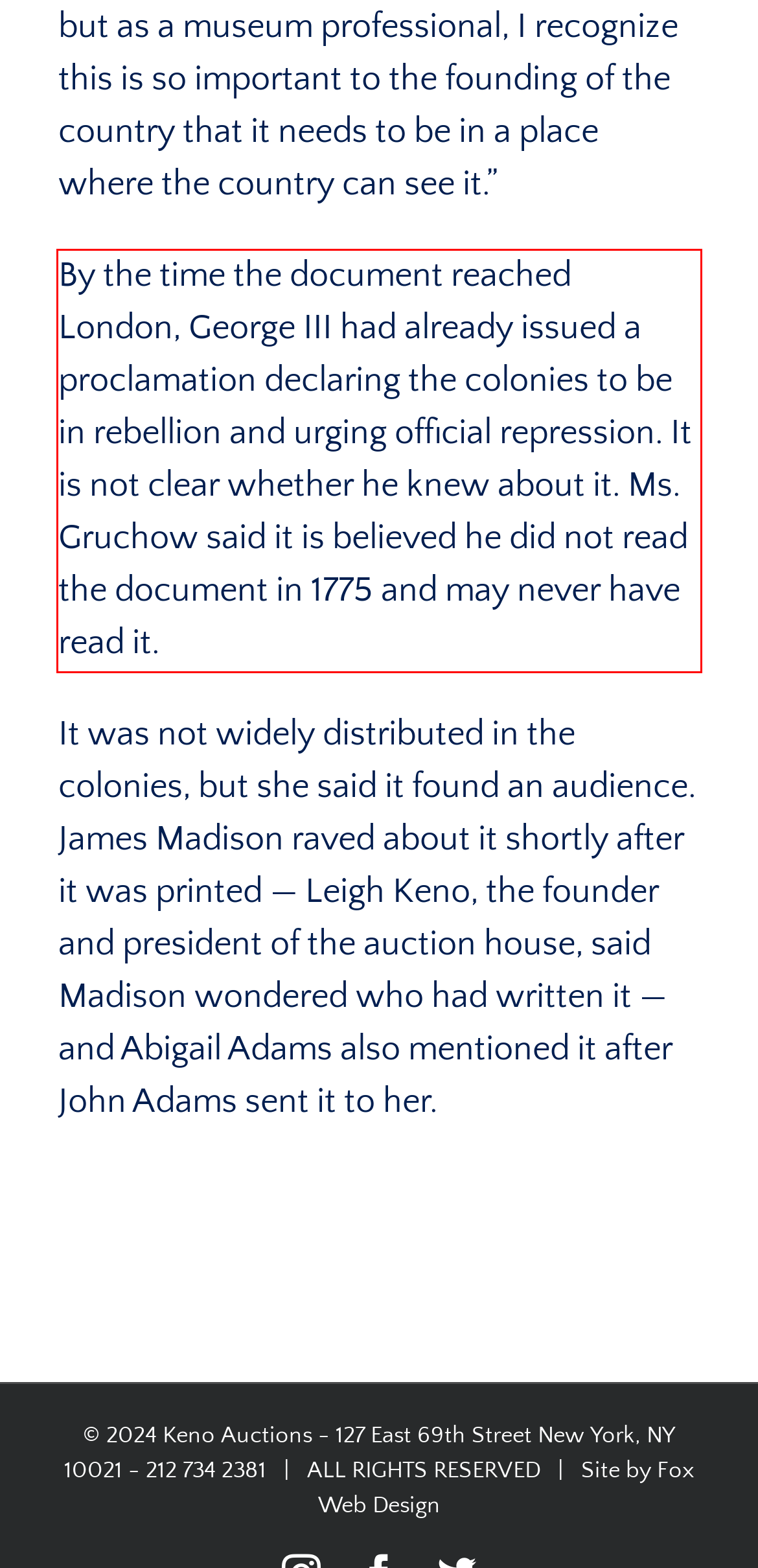You have a screenshot of a webpage with a red bounding box. Use OCR to generate the text contained within this red rectangle.

By the time the document reached London, George III had already issued a proclamation declaring the colonies to be in rebellion and urging official repression. It is not clear whether he knew about it. Ms. Gruchow said it is believed he did not read the document in 1775 and may never have read it.